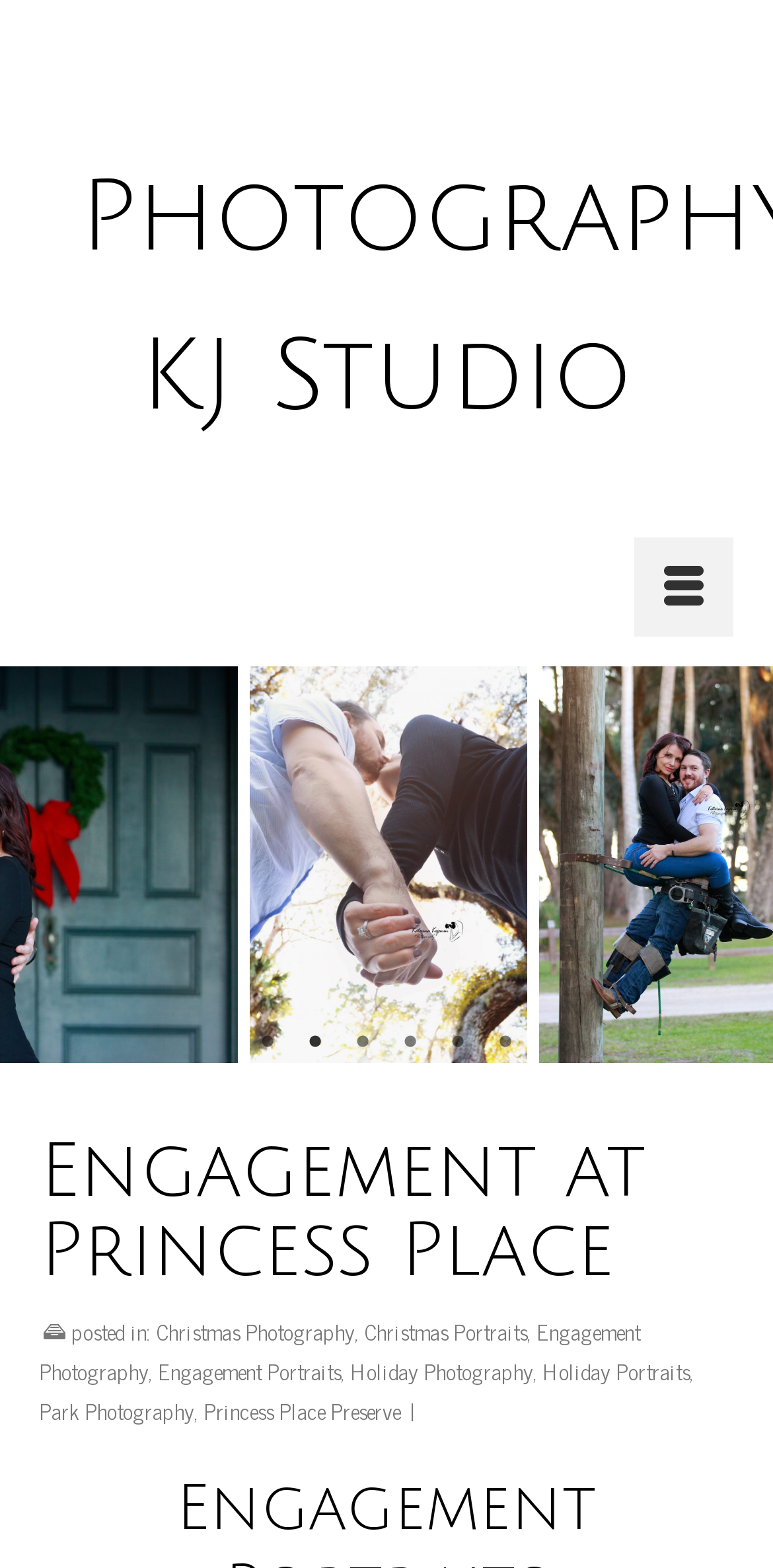Using the provided description: "5", find the bounding box coordinates of the corresponding UI element. The output should be four float numbers between 0 and 1, in the format [left, top, right, bottom].

[0.567, 0.653, 0.618, 0.678]